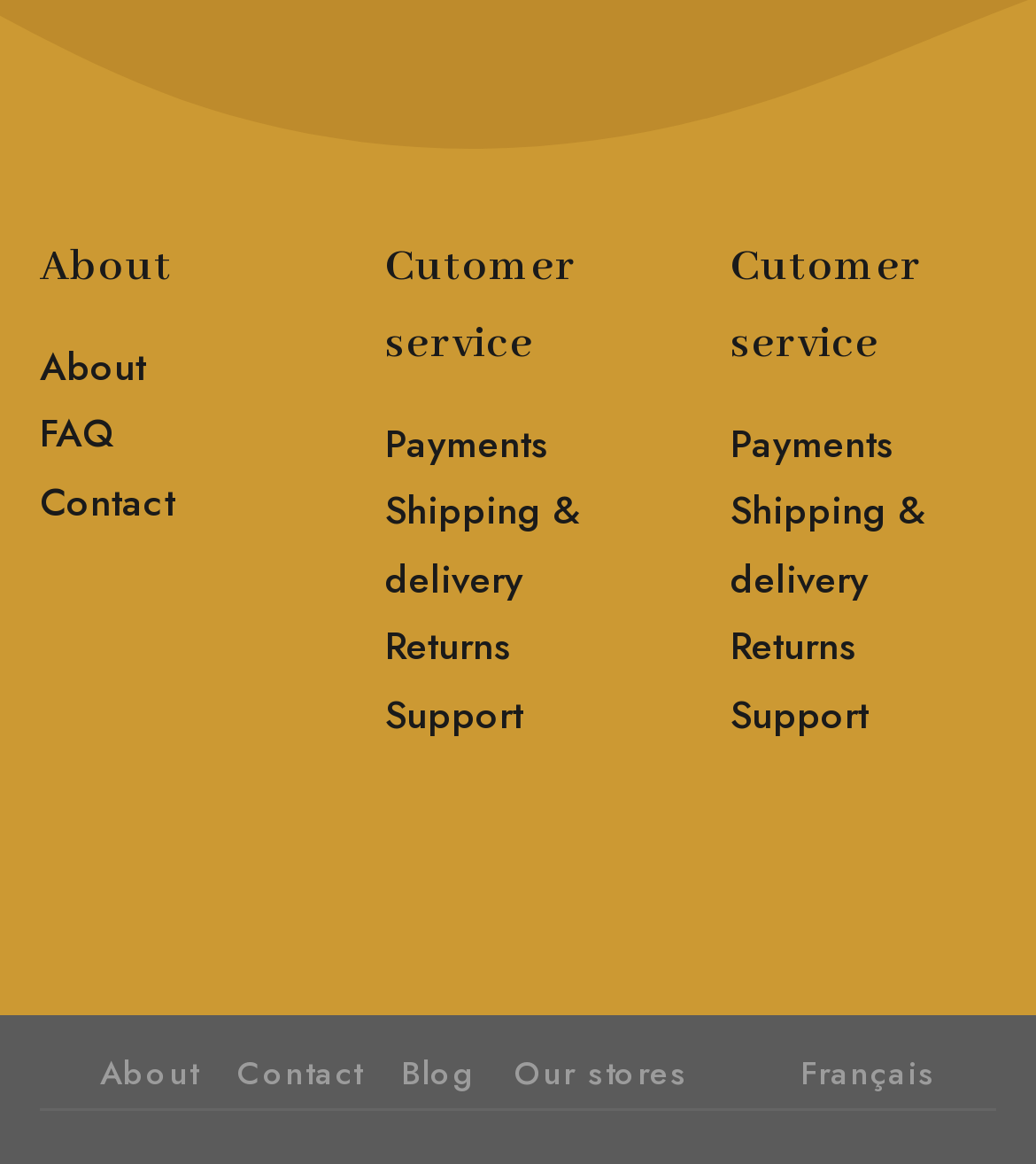Please provide the bounding box coordinates for the UI element as described: "Support". The coordinates must be four floats between 0 and 1, represented as [left, top, right, bottom].

[0.372, 0.591, 0.505, 0.637]